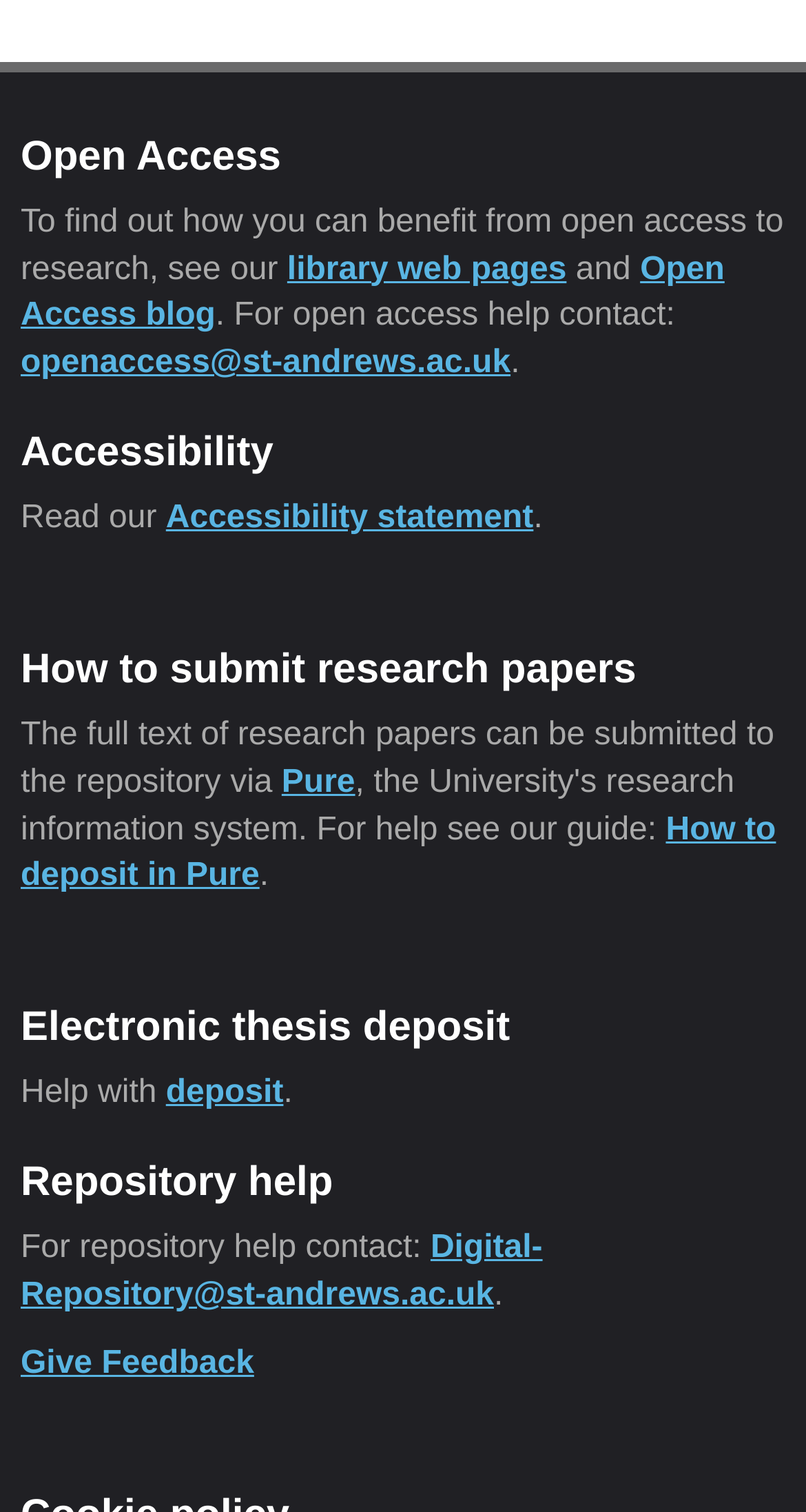Please locate the bounding box coordinates for the element that should be clicked to achieve the following instruction: "Get help with electronic thesis deposit". Ensure the coordinates are given as four float numbers between 0 and 1, i.e., [left, top, right, bottom].

[0.206, 0.711, 0.352, 0.735]